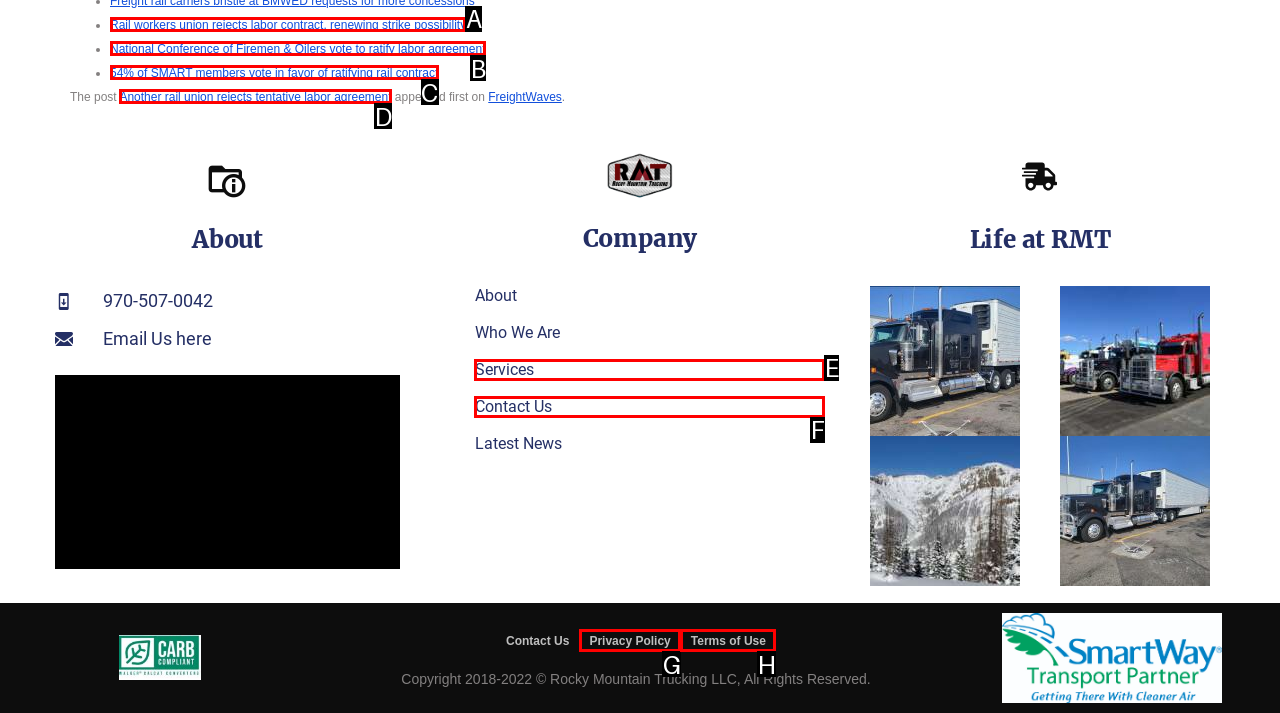Select the letter of the option that should be clicked to achieve the specified task: Read news about rail workers union. Respond with just the letter.

A